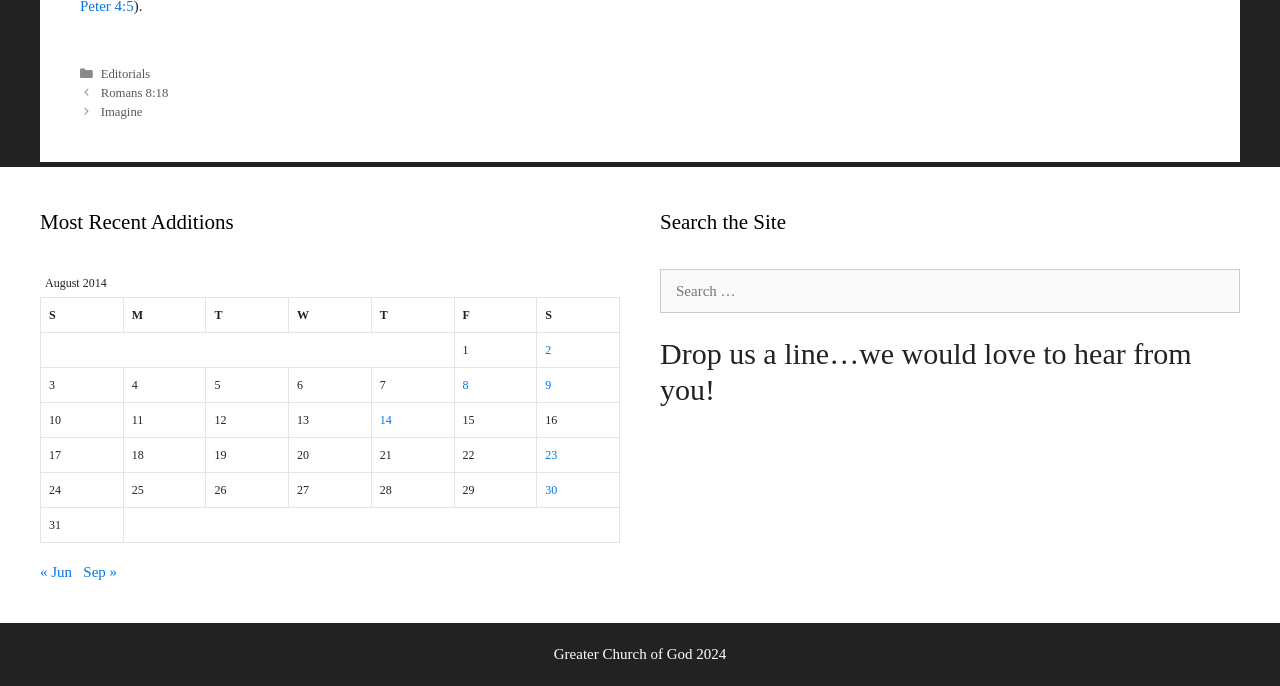Identify the bounding box coordinates for the UI element described as follows: "Imagine". Ensure the coordinates are four float numbers between 0 and 1, formatted as [left, top, right, bottom].

[0.079, 0.153, 0.111, 0.174]